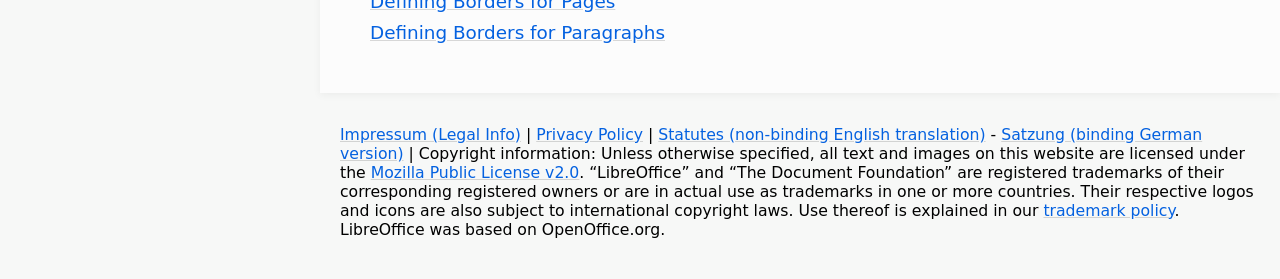What is the trademark policy about?
Using the image as a reference, give an elaborate response to the question.

The link 'trademark policy' is mentioned in the context of '“LibreOffice” and “The Document Foundation” are registered trademarks of their corresponding registered owners or are in actual use as trademarks in one or more countries. Their respective logos and icons are also subject to international copyright laws.', which suggests that the trademark policy is related to the use of logos and icons of LibreOffice and The Document Foundation.